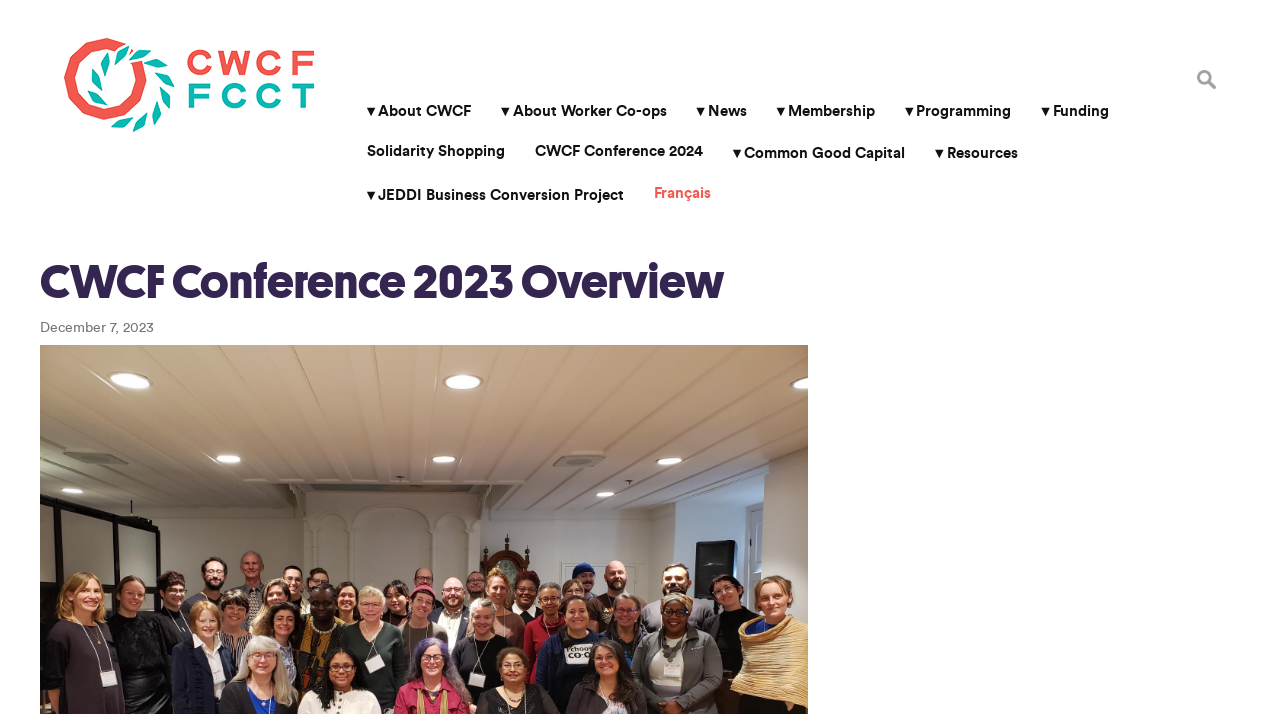Kindly determine the bounding box coordinates of the area that needs to be clicked to fulfill this instruction: "Search for something".

[0.932, 0.087, 0.95, 0.127]